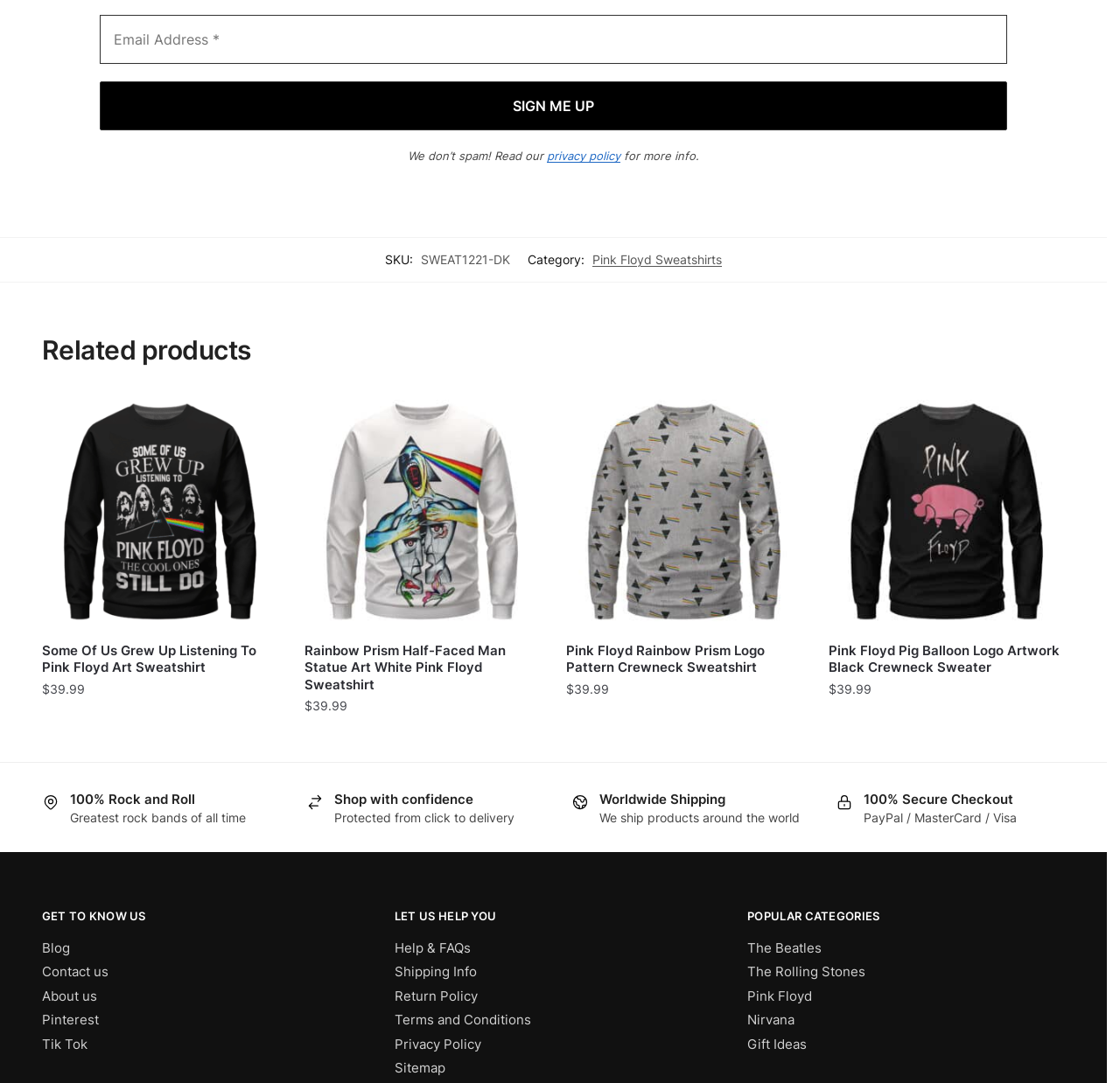What is the price of the products?
Please respond to the question with a detailed and well-explained answer.

I found multiple instances of the price '$39.99' associated with each product, so I infer that this is the common price for all the products listed.